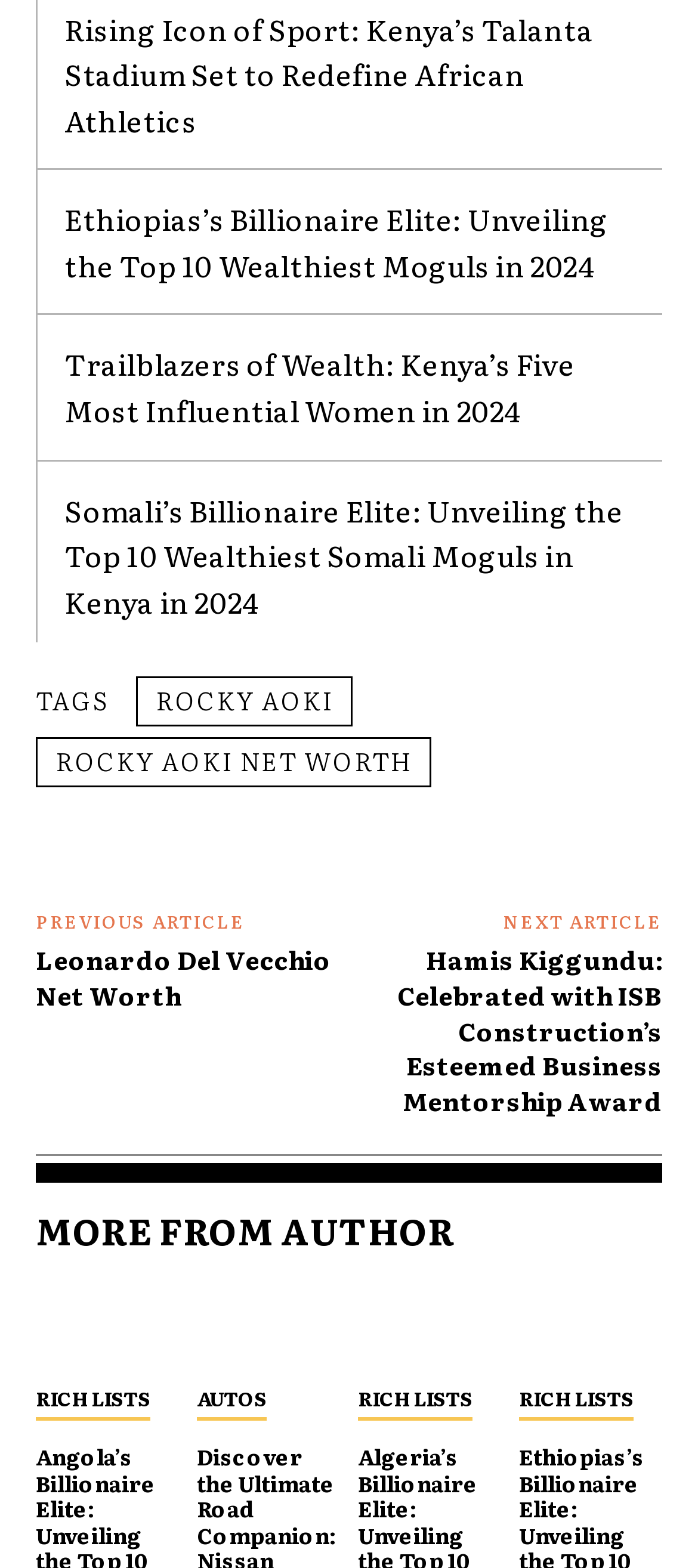Show the bounding box coordinates of the element that should be clicked to complete the task: "Check the next article".

[0.721, 0.579, 0.949, 0.596]